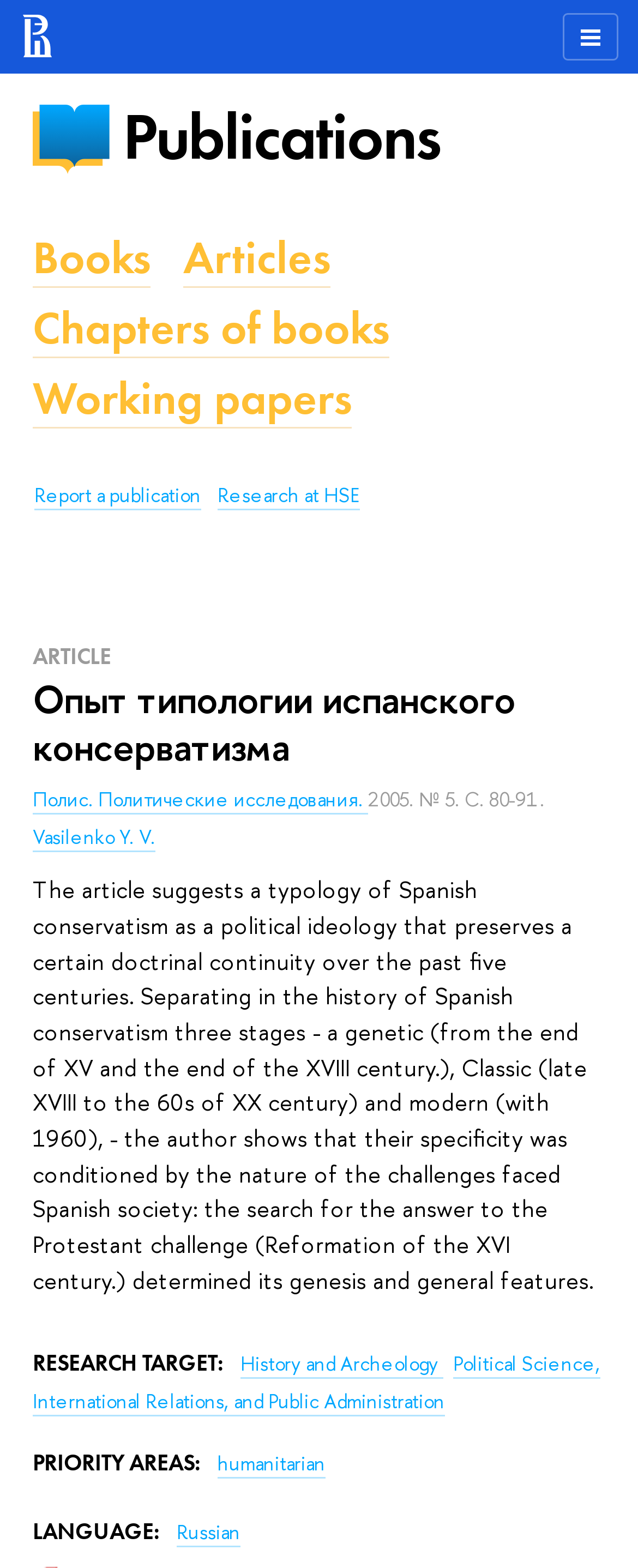Determine the bounding box coordinates of the clickable region to carry out the instruction: "Switch to Russian language".

[0.277, 0.969, 0.377, 0.987]